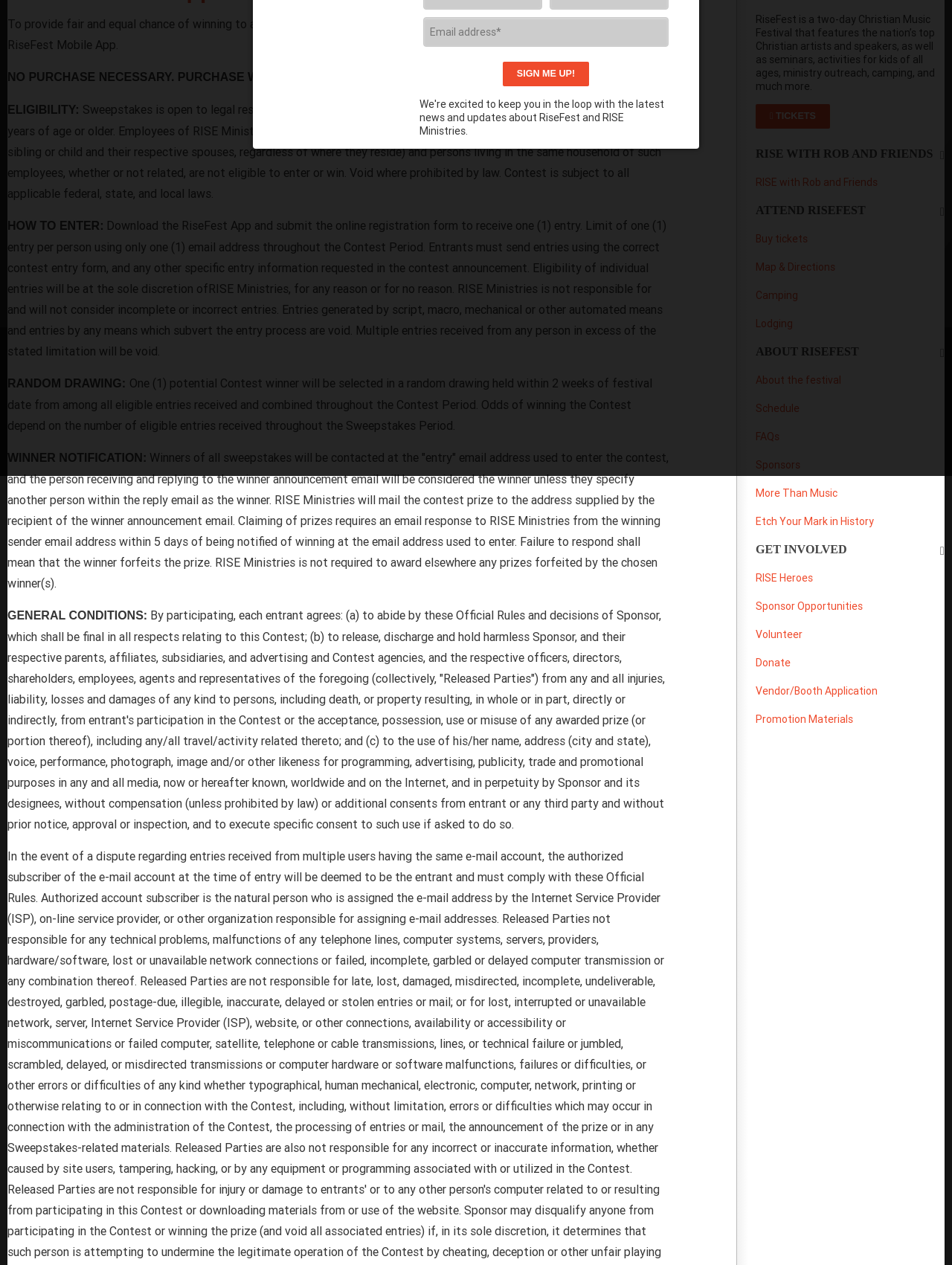Predict the bounding box for the UI component with the following description: "RISE with Rob and Friends".

[0.794, 0.132, 0.926, 0.141]